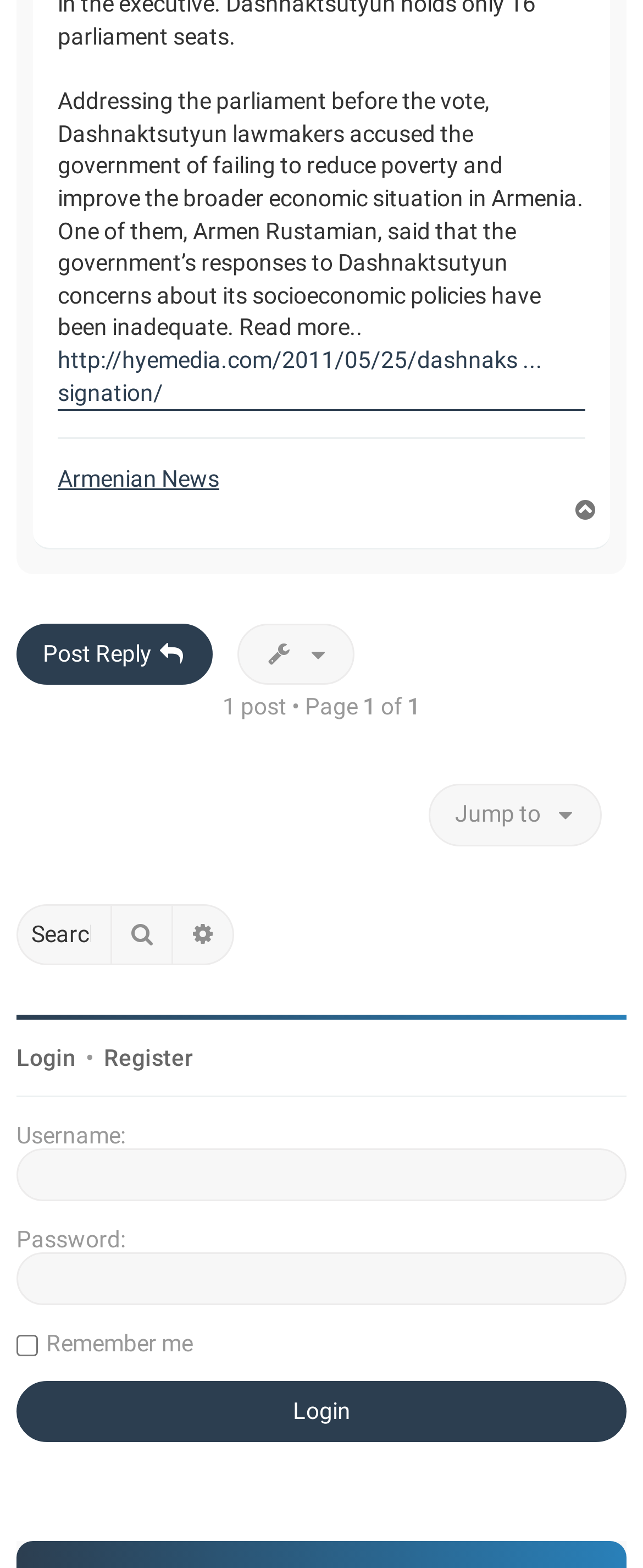Extract the bounding box for the UI element that matches this description: "Top".

[0.89, 0.317, 0.936, 0.333]